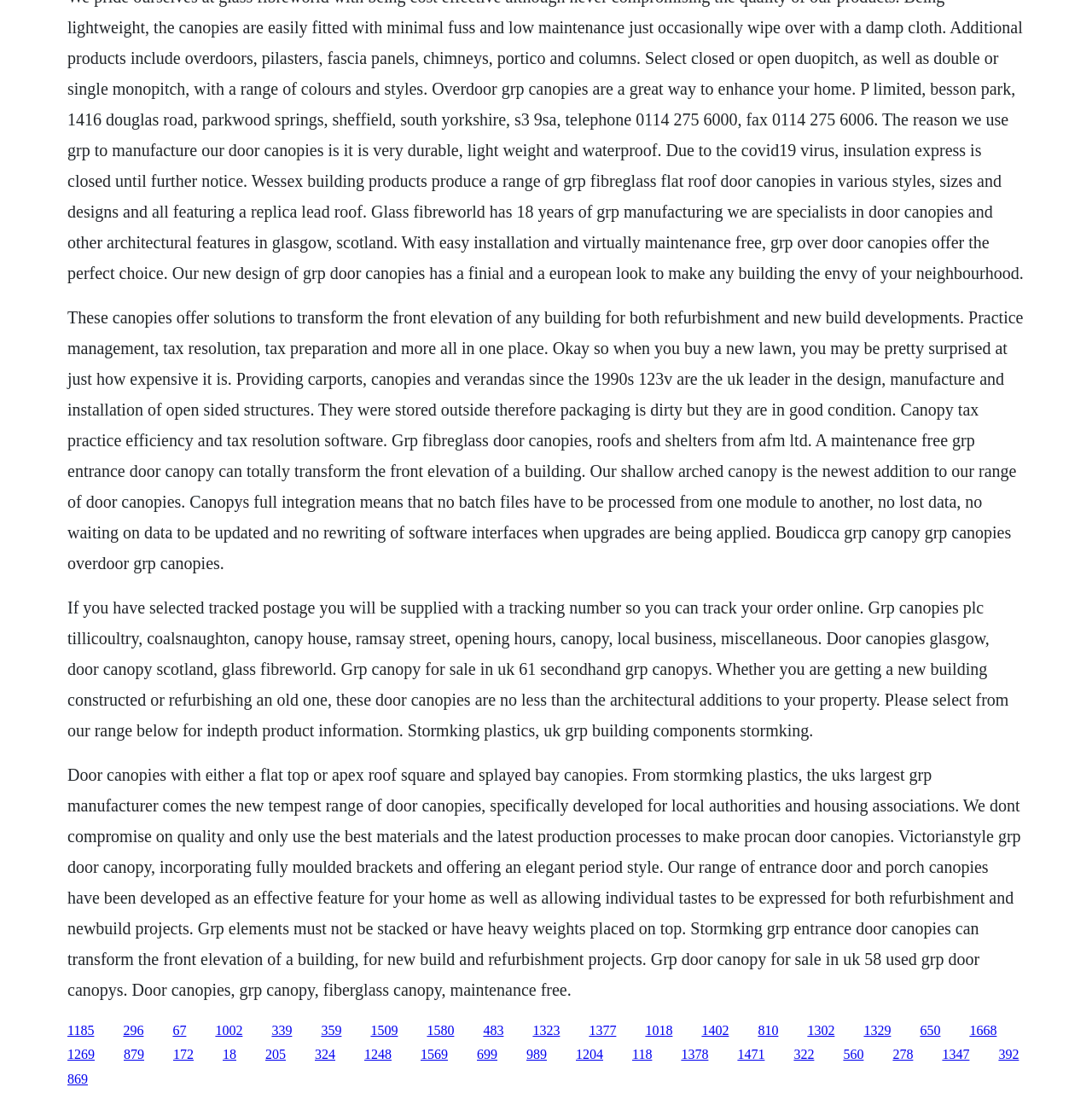Specify the bounding box coordinates of the area to click in order to execute this command: 'Read about canopy tax practice efficiency'. The coordinates should consist of four float numbers ranging from 0 to 1, and should be formatted as [left, top, right, bottom].

[0.062, 0.28, 0.937, 0.521]